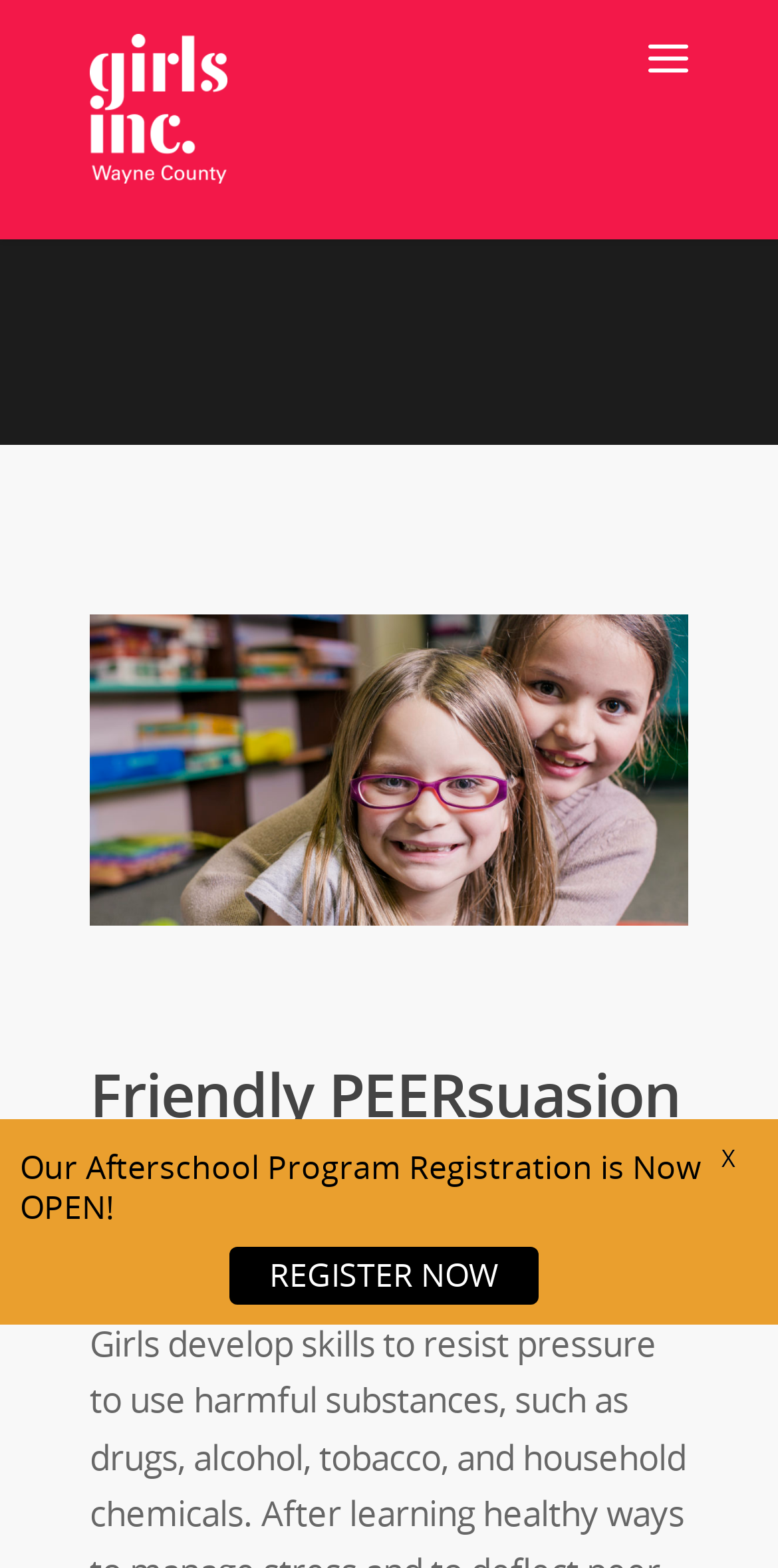What is the call-to-action for the afterschool program registration?
Using the information presented in the image, please offer a detailed response to the question.

I found the answer by looking at the link element below the StaticText element that says 'Our Afterschool Program Registration is Now OPEN!'.